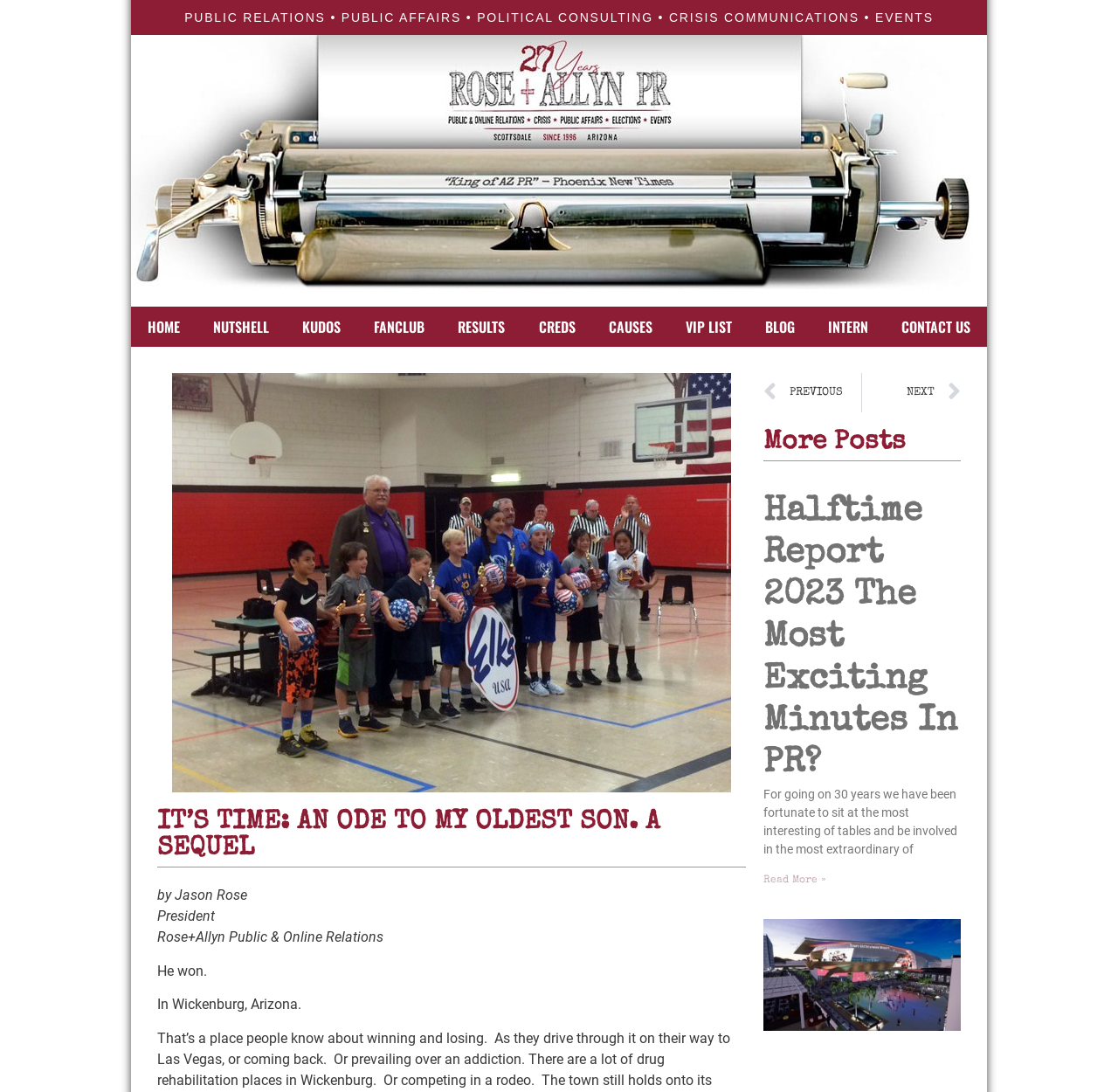Respond with a single word or phrase for the following question: 
How many links are there in the navigation menu?

11